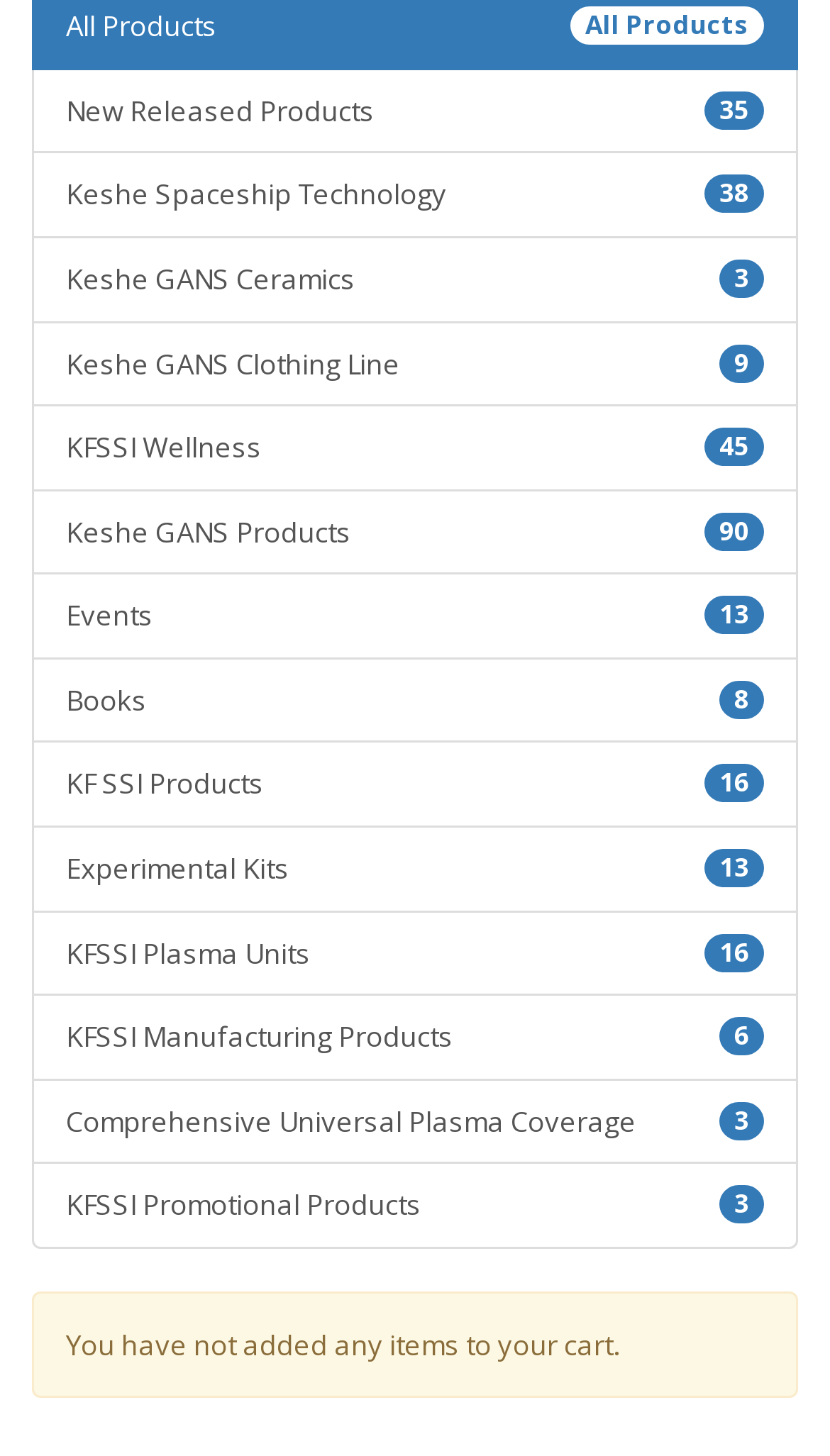Identify the bounding box for the given UI element using the description provided. Coordinates should be in the format (top-left x, top-left y, bottom-right x, bottom-right y) and must be between 0 and 1. Here is the description: KFSSI Wellness45

[0.038, 0.278, 0.962, 0.337]